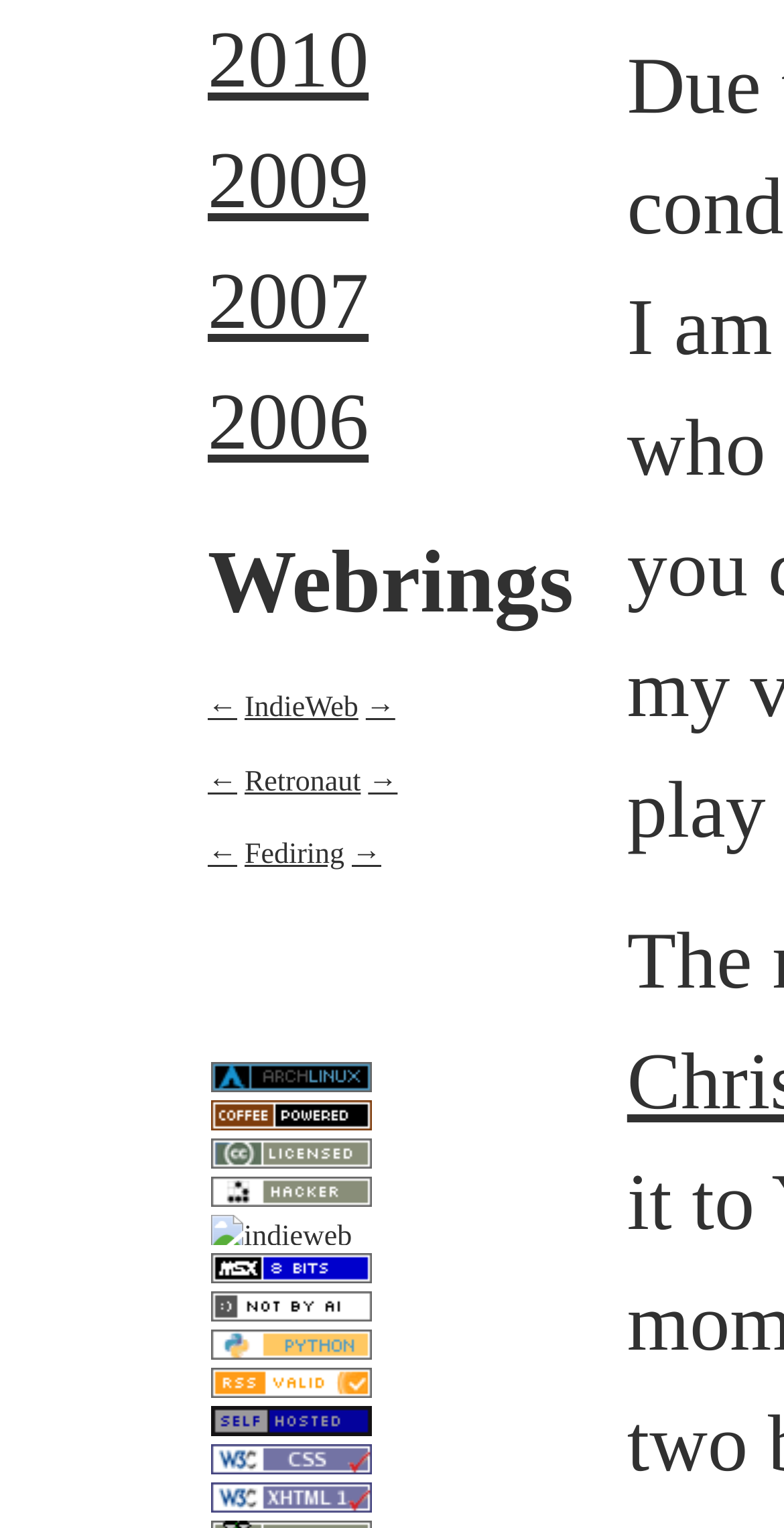Pinpoint the bounding box coordinates for the area that should be clicked to perform the following instruction: "Visit the 'Fediring' page".

[0.312, 0.549, 0.439, 0.57]